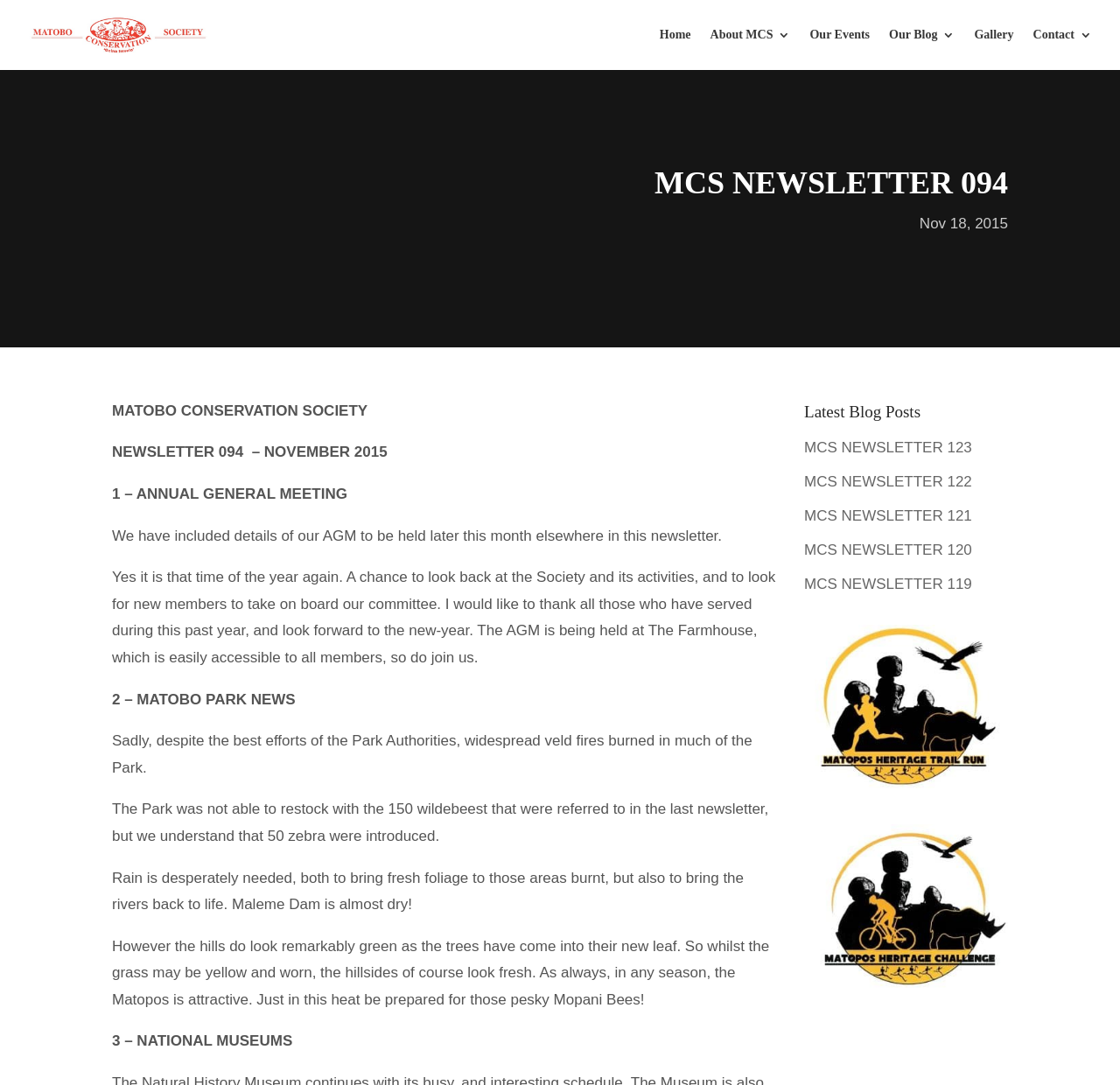What is the latest blog post?
Provide a concise answer using a single word or phrase based on the image.

MCS NEWSLETTER 123